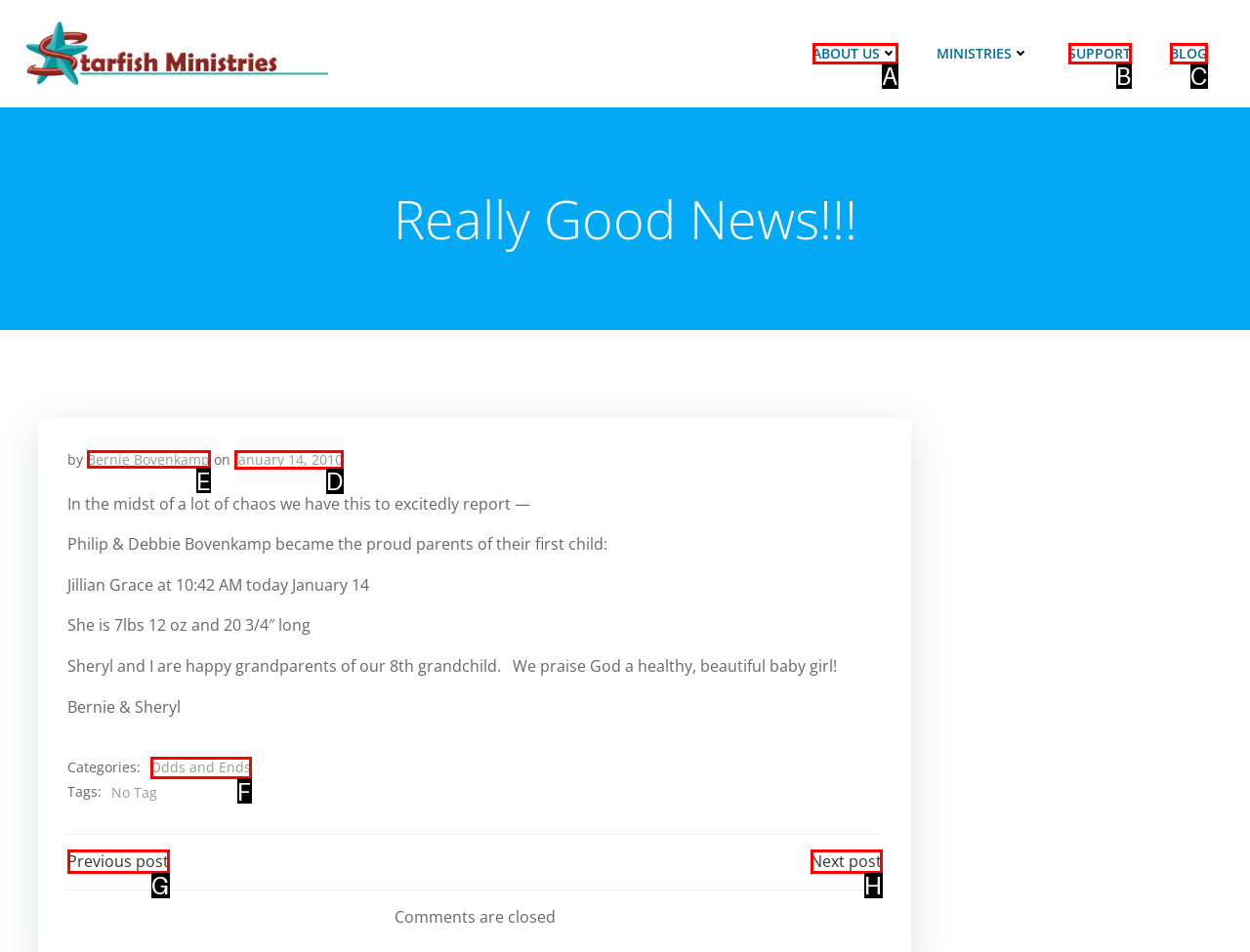Tell me which one HTML element I should click to complete the following task: read the author's name Answer with the option's letter from the given choices directly.

E